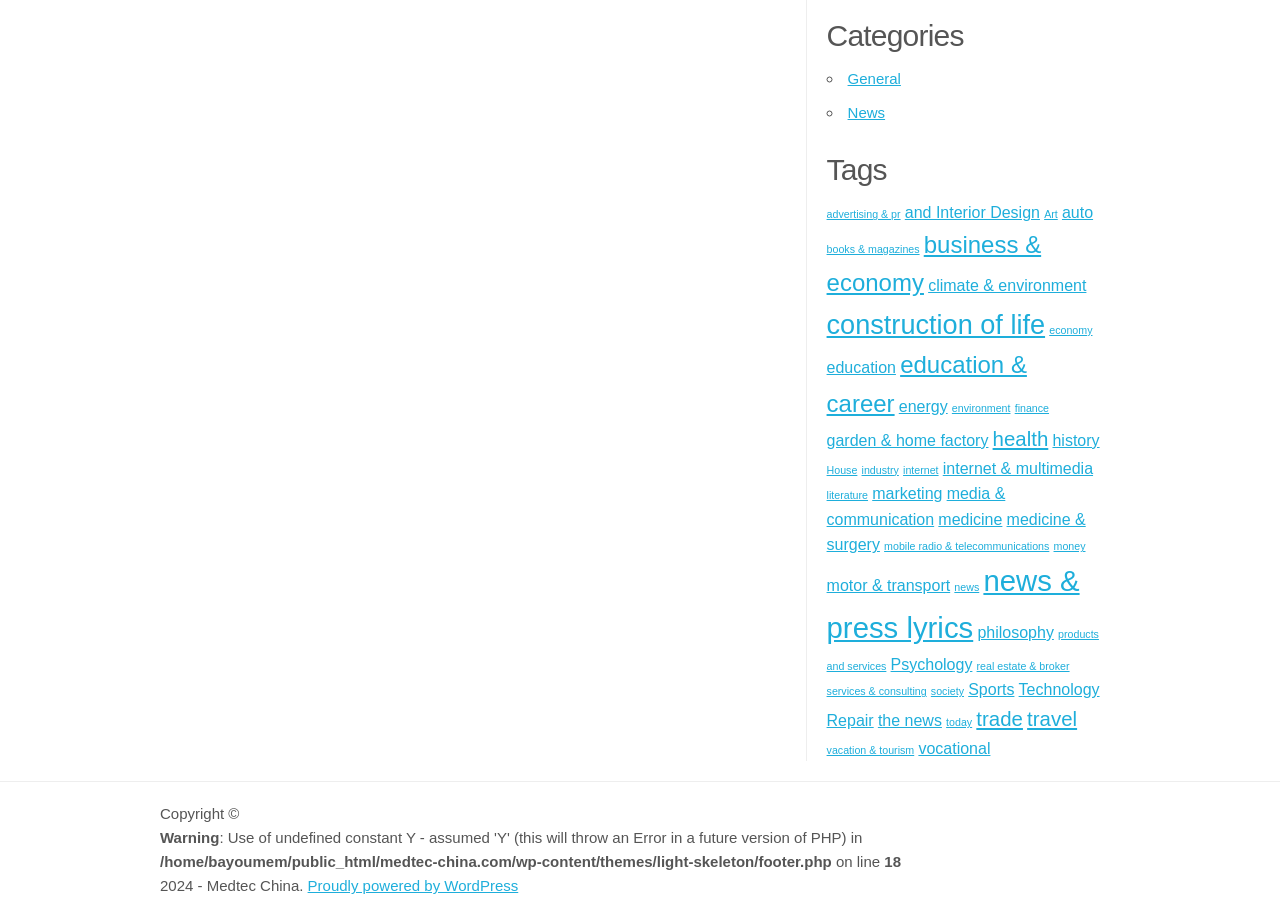What is the platform powering the website?
Answer with a single word or short phrase according to what you see in the image.

WordPress